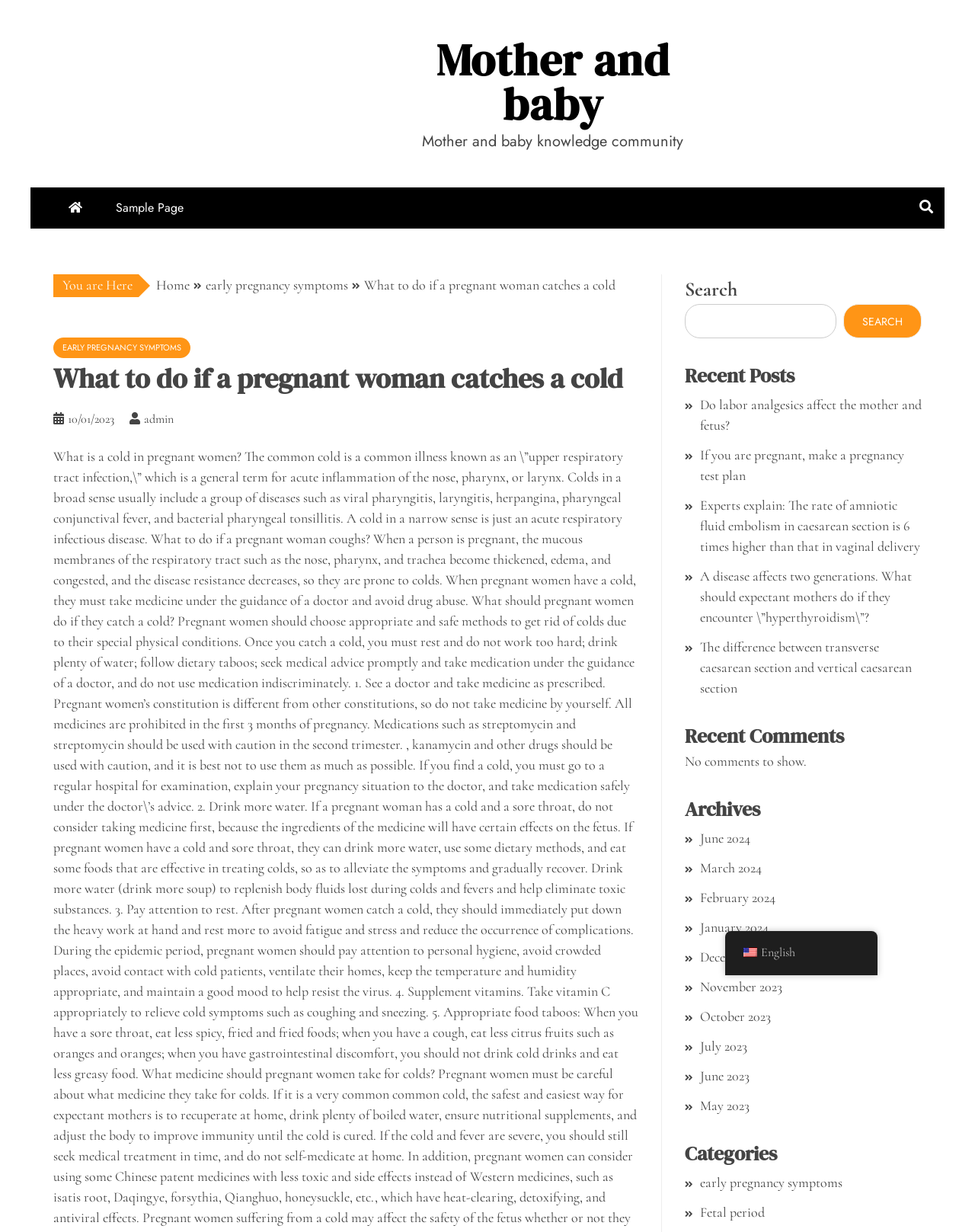Please specify the bounding box coordinates of the clickable region to carry out the following instruction: "Switch to English language". The coordinates should be four float numbers between 0 and 1, in the format [left, top, right, bottom].

[0.744, 0.759, 0.9, 0.787]